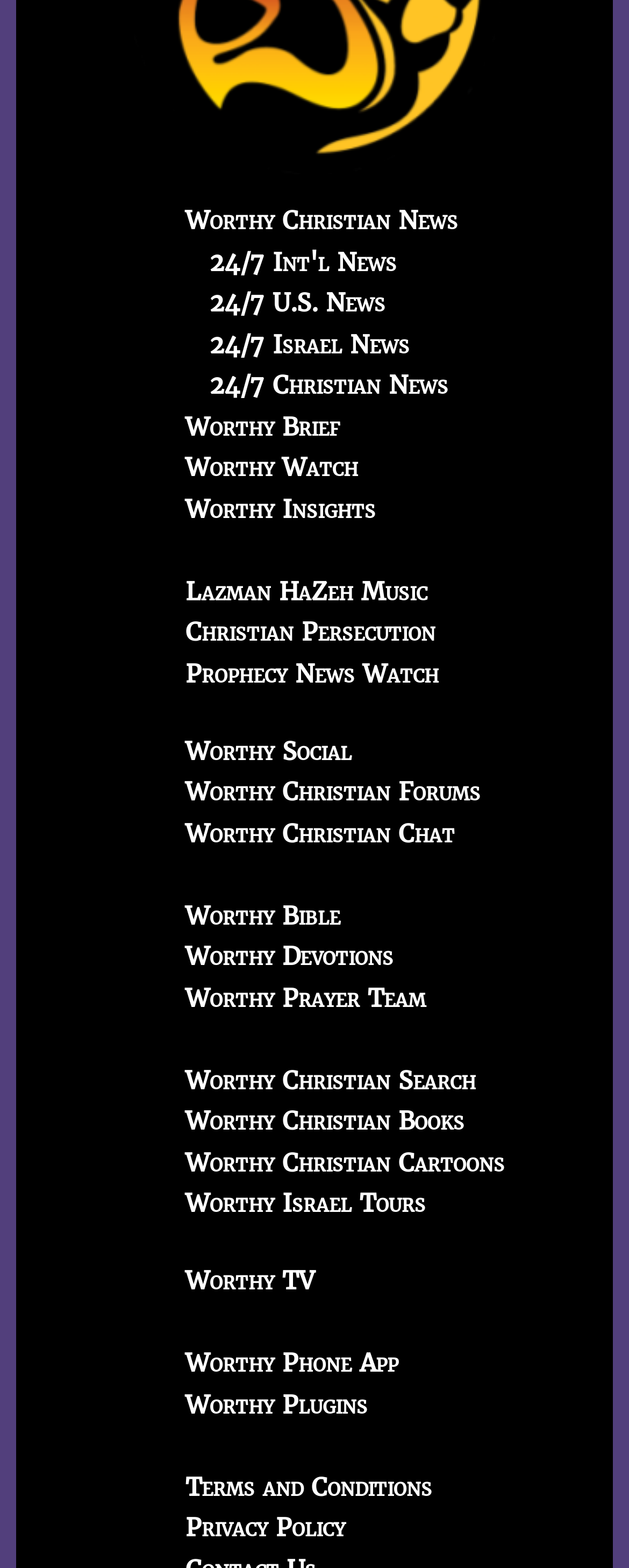Pinpoint the bounding box coordinates of the clickable area needed to execute the instruction: "Explore Worthy Brief". The coordinates should be specified as four float numbers between 0 and 1, i.e., [left, top, right, bottom].

[0.295, 0.262, 0.541, 0.281]